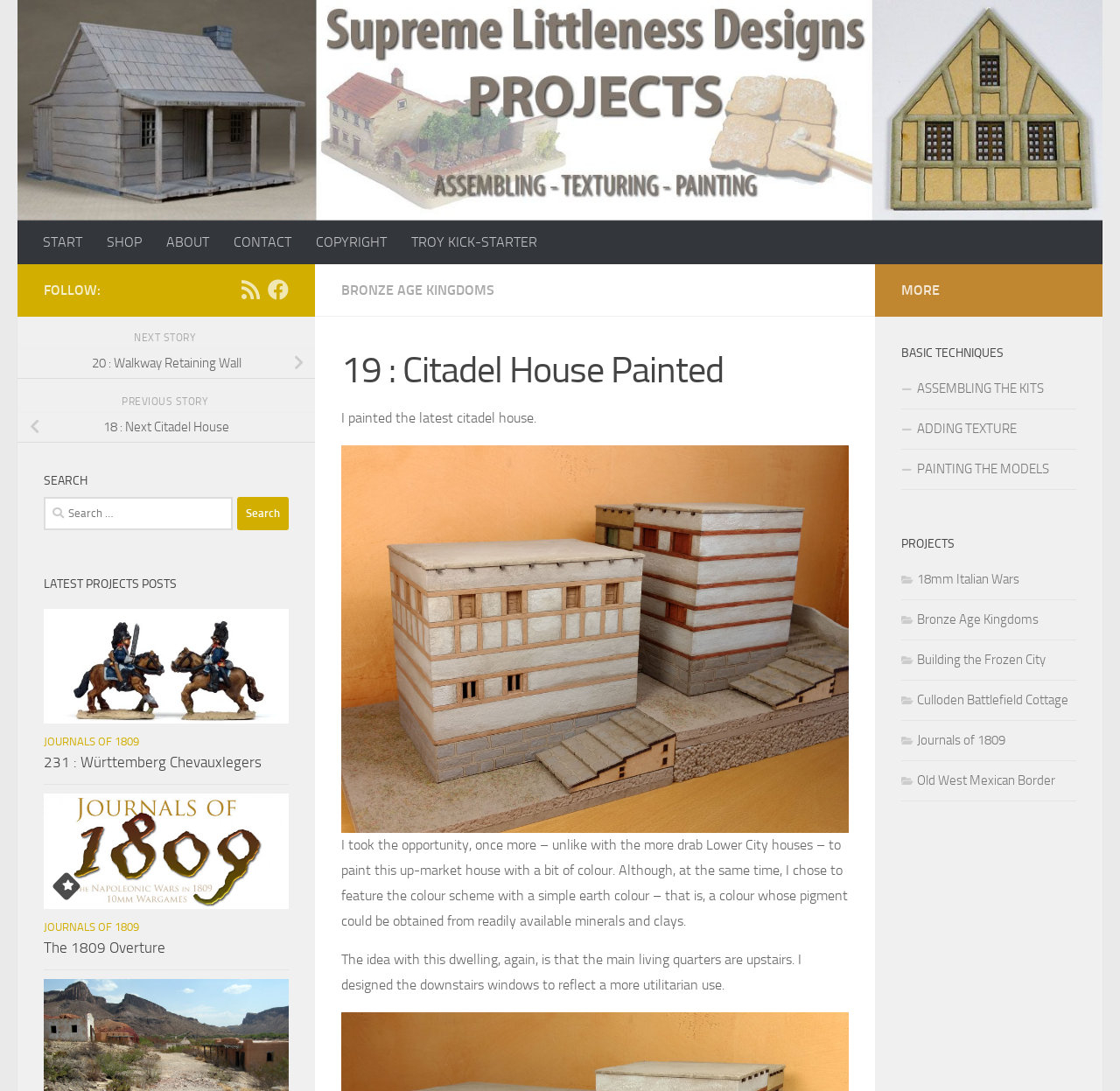Explain the contents of the webpage comprehensively.

This webpage is about Citadel House Painted, a project by Supreme Littleness Designs. At the top, there is a navigation menu with links to "START", "SHOP", "ABOUT", "CONTACT", "COPYRIGHT", and "TROY KICK-STARTER". Below the navigation menu, there is a heading "19 : Citadel House Painted" followed by a brief description of the project, which is about painting a citadel house with a bit of color. 

To the right of the description, there is a figure, likely an image of the painted citadel house. The text continues, explaining the design of the house, including the idea of having the main living quarters upstairs and the downstairs windows reflecting a more utilitarian use.

On the left side of the page, there are links to follow Supreme Littleness Designs on RSS and Facebook, as well as a "NEXT STORY" and "PREVIOUS STORY" link. Below these links, there is a search bar with a heading "SEARCH" and a button to submit the search query.

Further down the page, there is a section titled "LATEST PROJECTS POSTS" with several links to different projects, including "JOURNALS OF 1809" and "231 : Württemberg Chevauxlegers". 

On the right side of the page, there is a section titled "BASIC TECHNIQUES" with links to tutorials on assembling kits, adding texture, and painting models. Below this section, there is a section titled "PROJECTS" with links to various projects, including "18mm Italian Wars", "Bronze Age Kingdoms", and "Building the Frozen City".